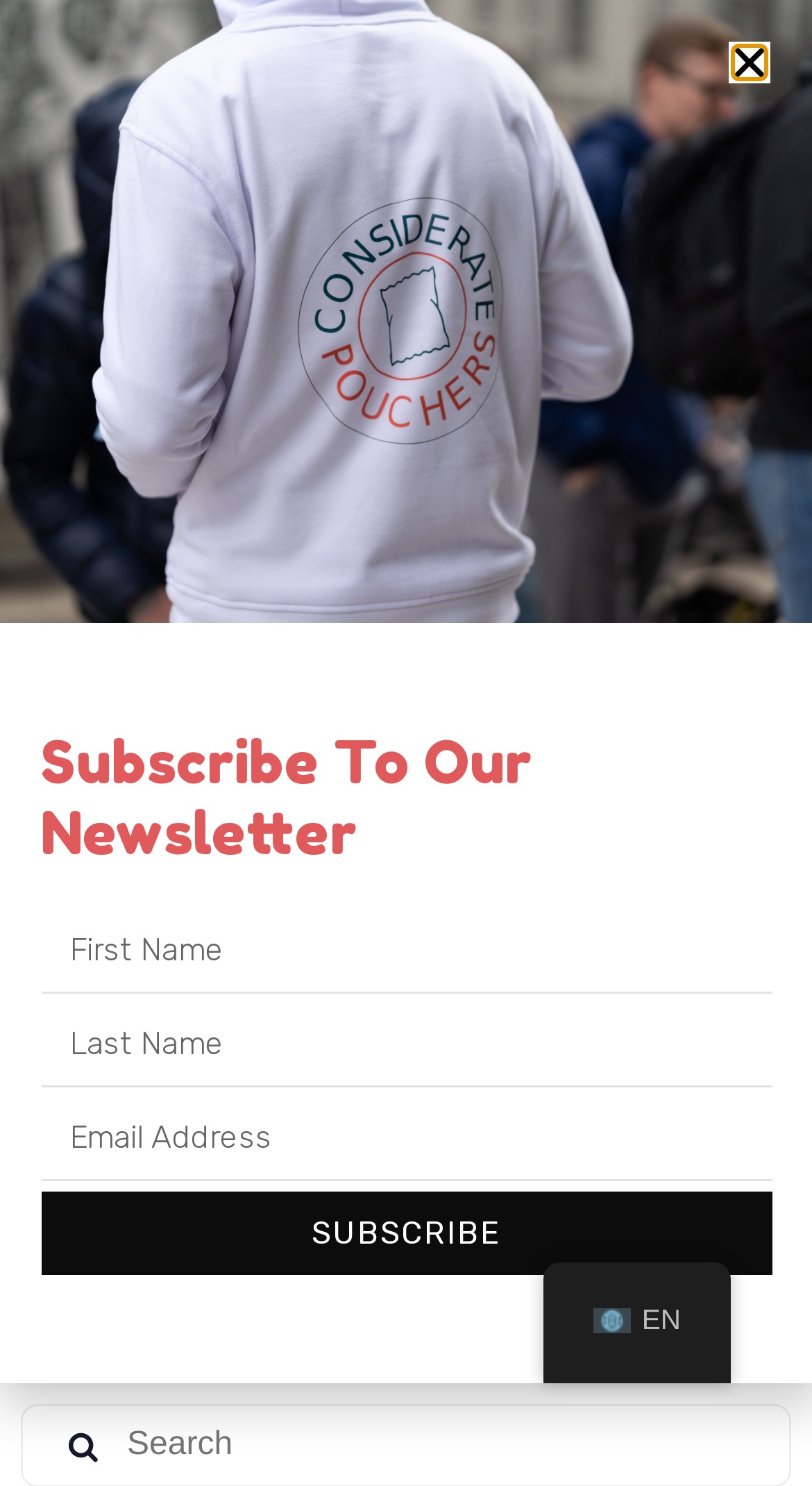Identify the title of the webpage and provide its text content.

The secret report from the EU Commission